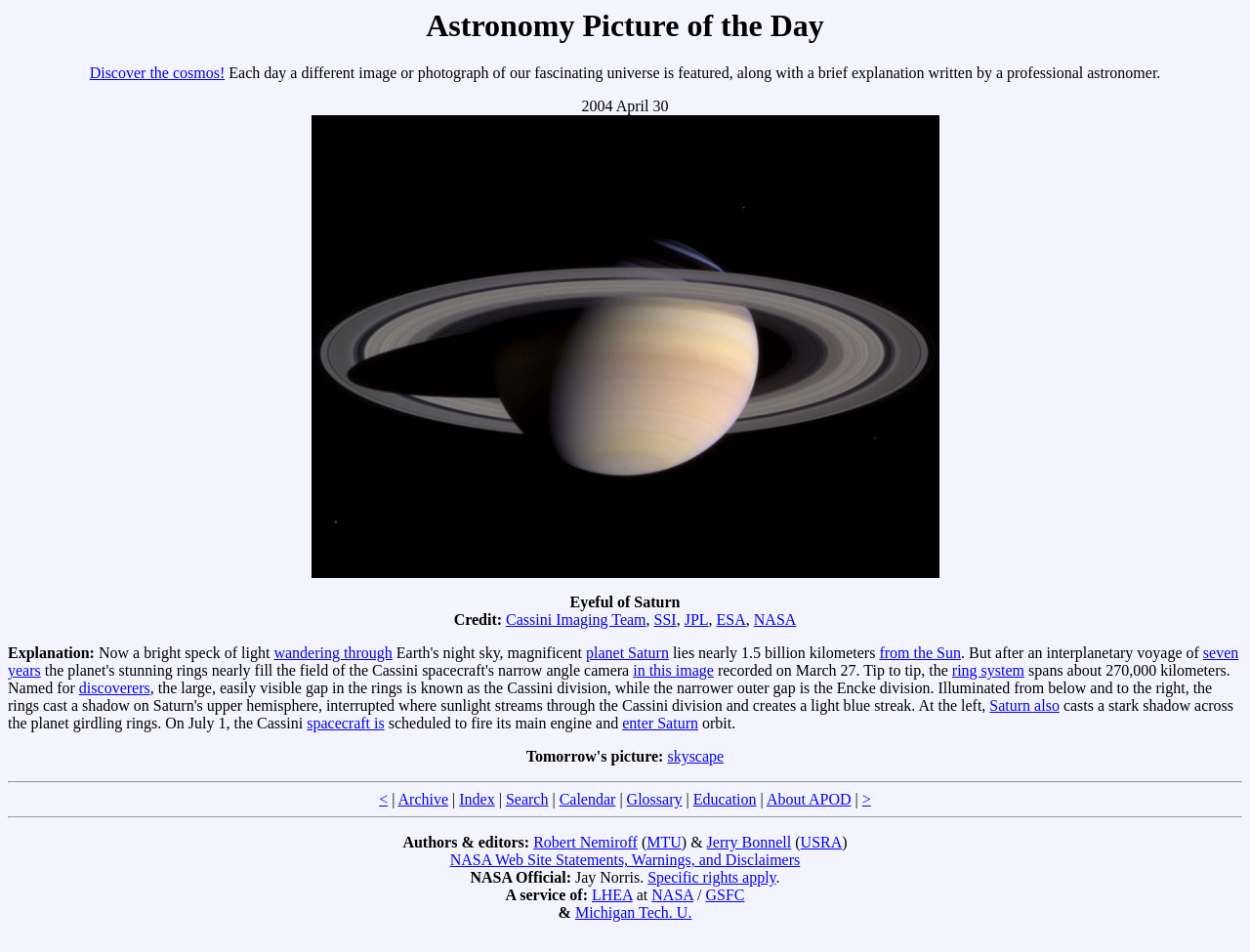Please find the bounding box coordinates of the element that you should click to achieve the following instruction: "Discover the cosmos!". The coordinates should be presented as four float numbers between 0 and 1: [left, top, right, bottom].

[0.072, 0.068, 0.18, 0.086]